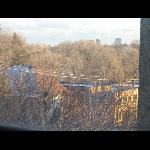What type of buildings are visible in the foreground?
Please provide a single word or phrase based on the screenshot.

Residential buildings